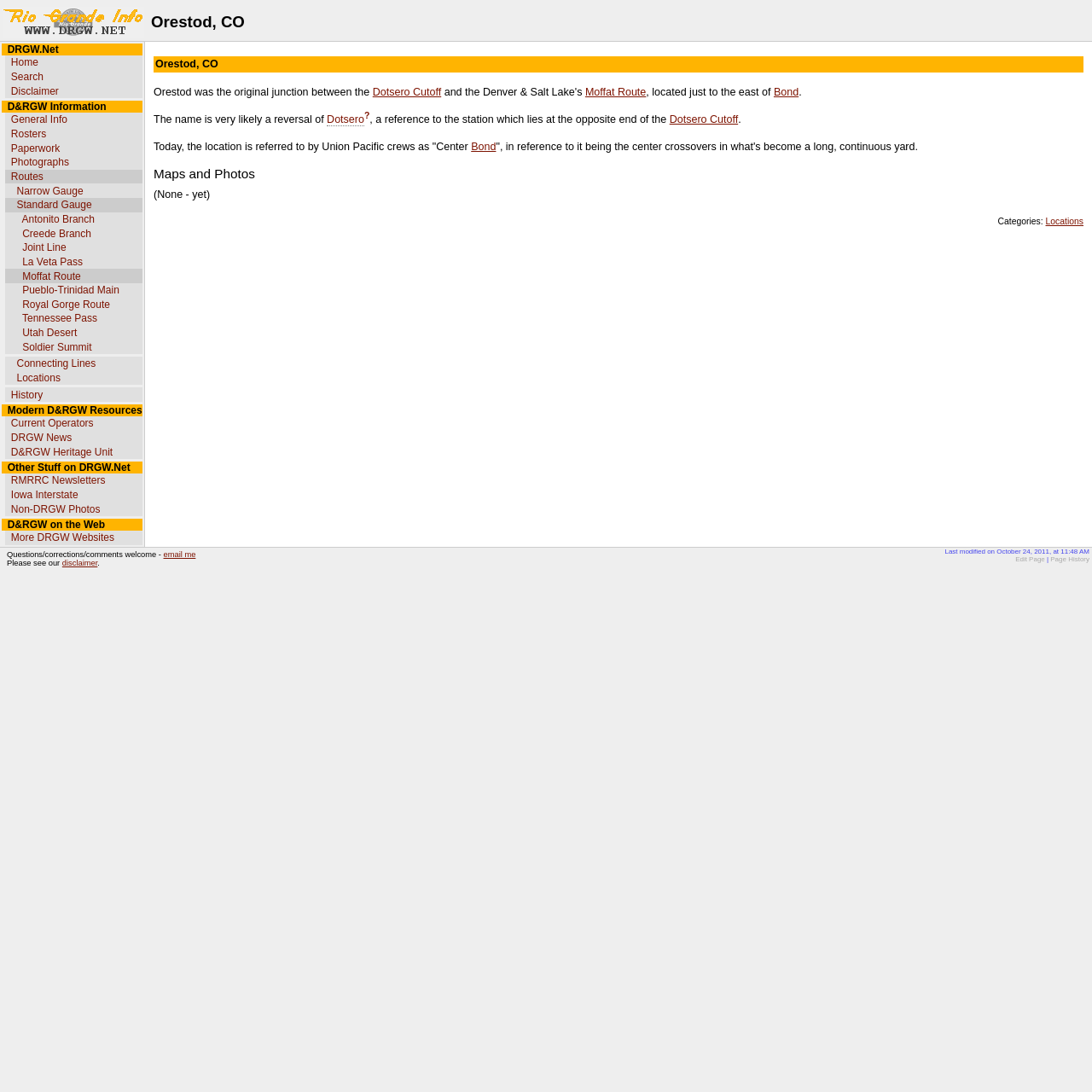Can you find the bounding box coordinates for the UI element given this description: "Routes"? Provide the coordinates as four float numbers between 0 and 1: [left, top, right, bottom].

[0.01, 0.156, 0.04, 0.167]